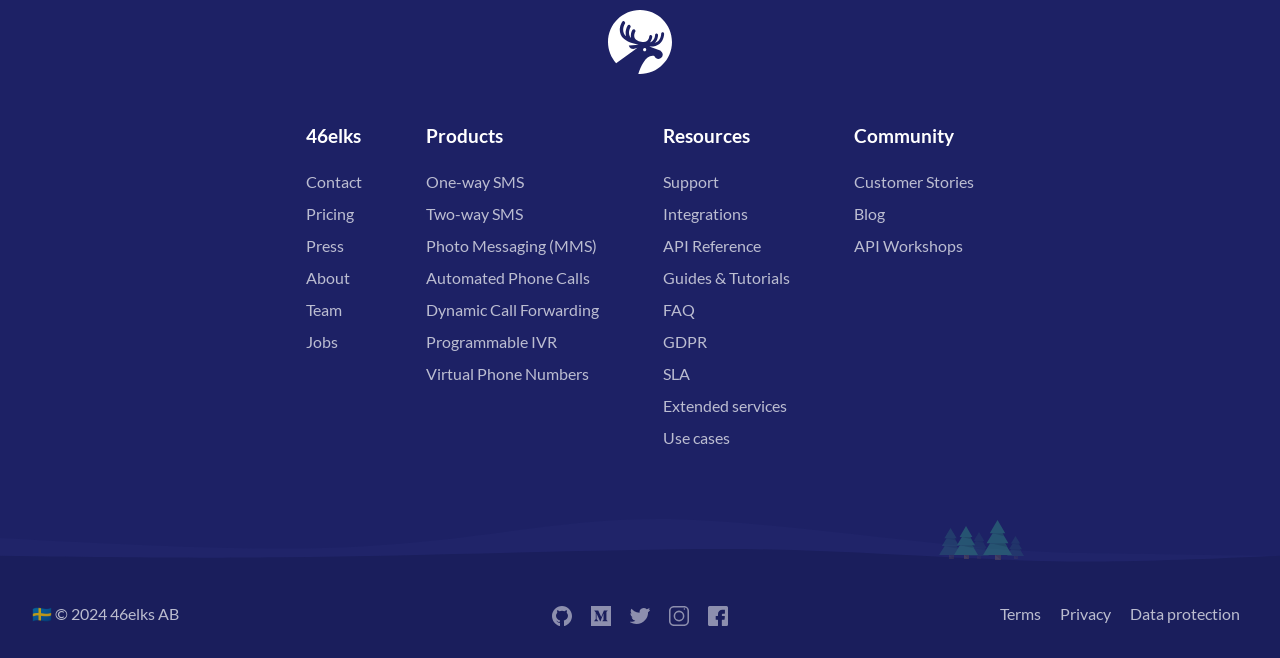What is the last link in the 'Resources' section?
Based on the image, answer the question with a single word or brief phrase.

Extended services